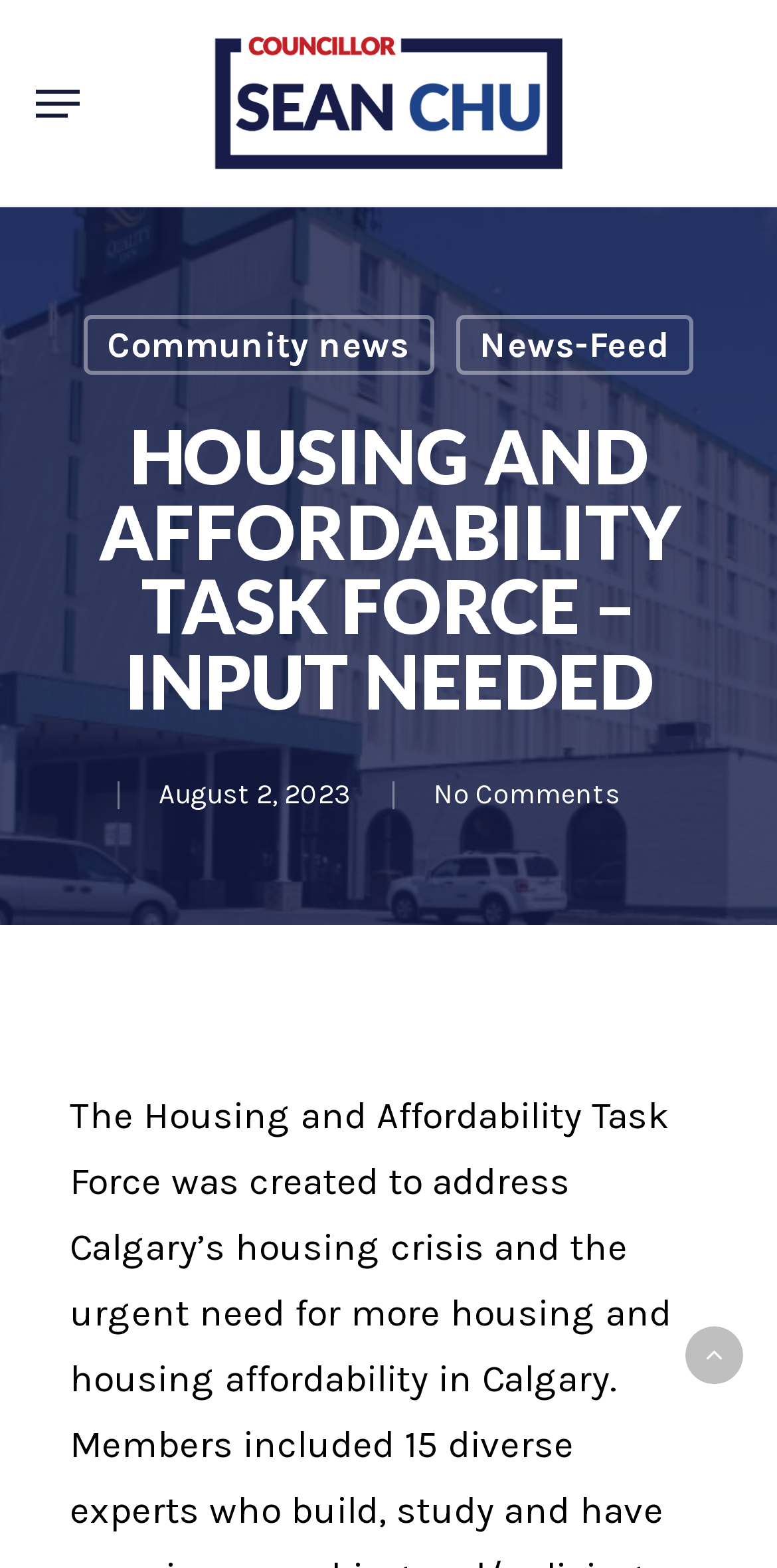What is the name of the person associated with this task force?
Could you answer the question with a detailed and thorough explanation?

The answer can be found by looking at the link element with the text 'Sean Chu' which is accompanied by an image, indicating that Sean Chu is the person associated with this task force.